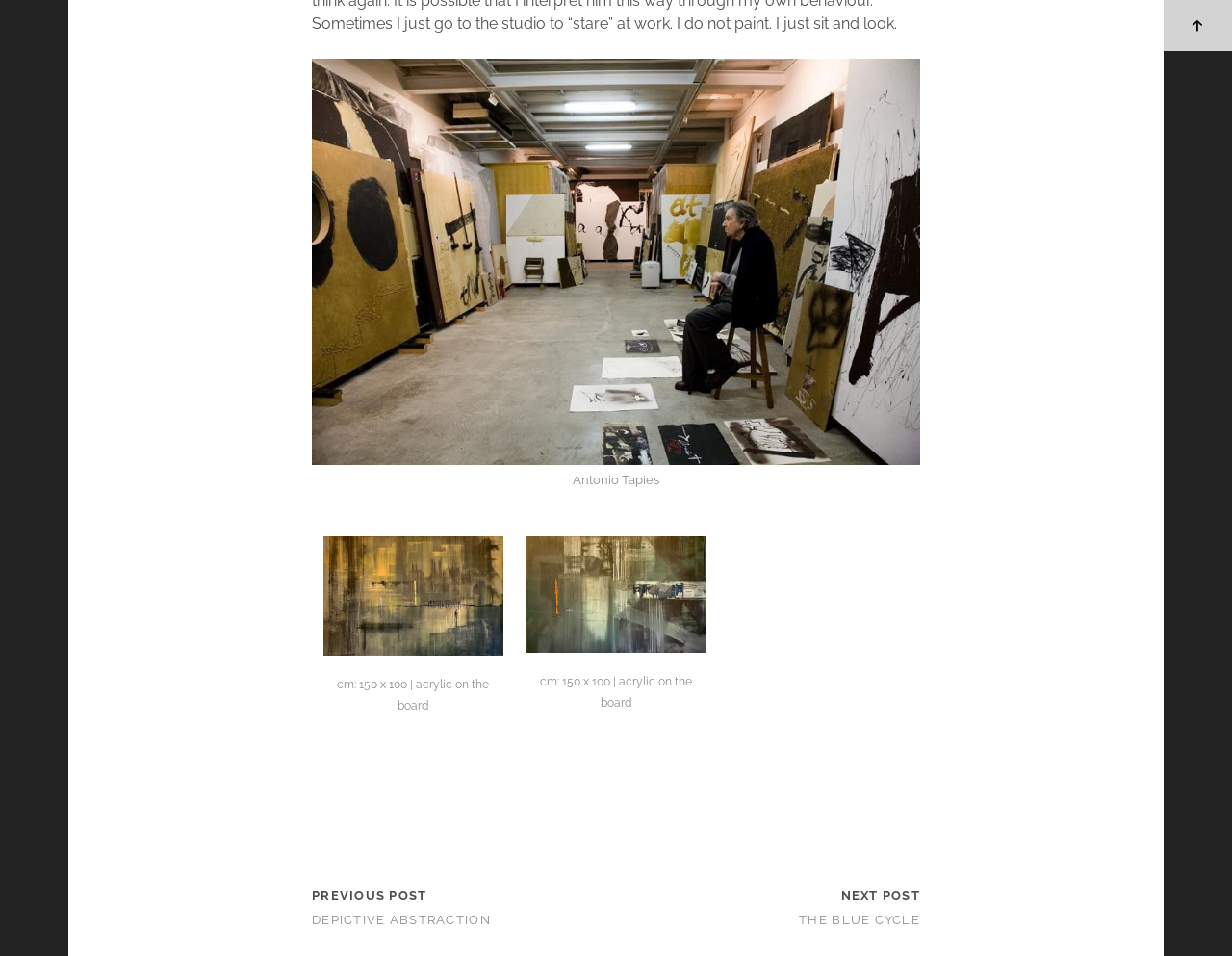Reply to the question with a single word or phrase:
What are the two post links at the bottom?

PREVIOUS POST and NEXT POST